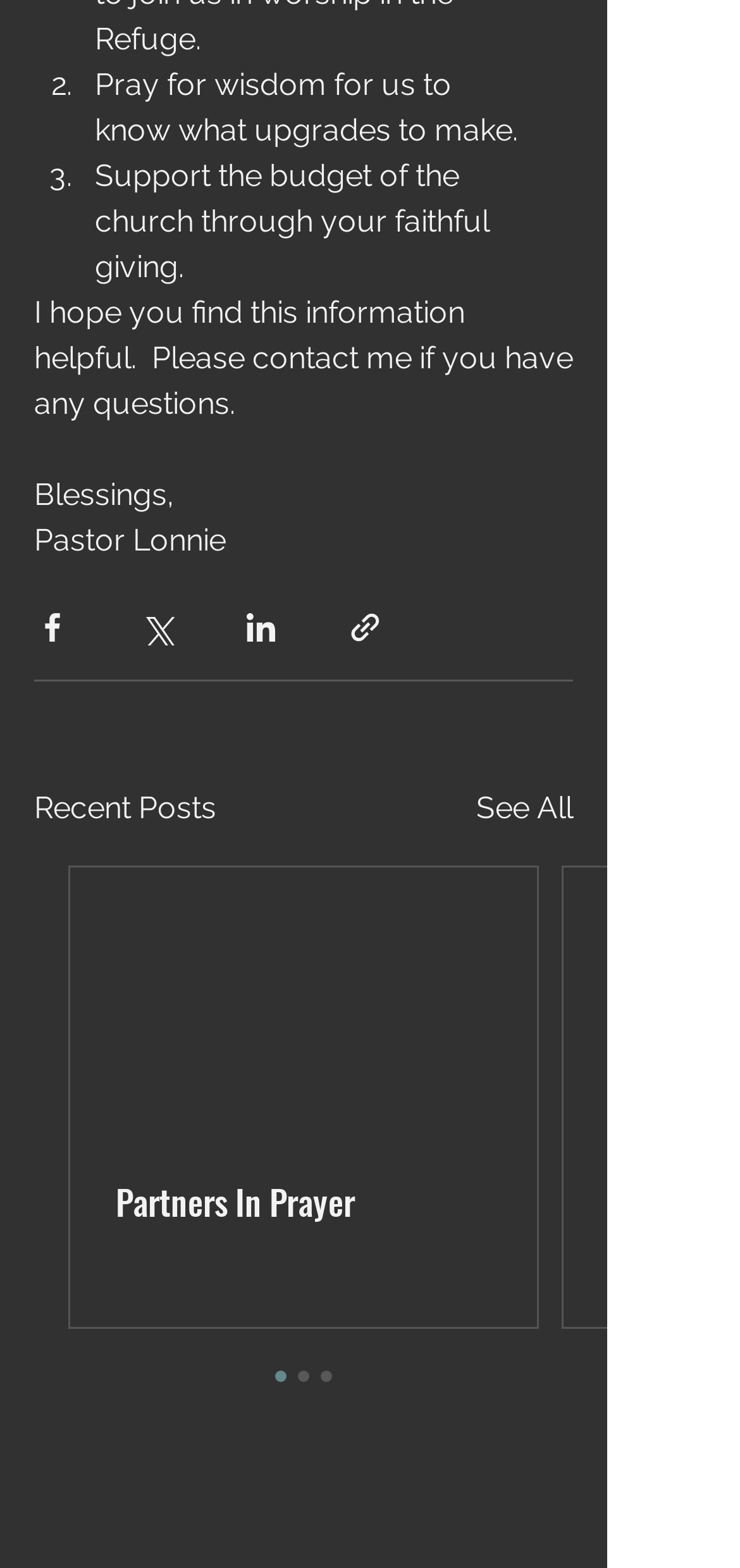Please find the bounding box coordinates of the clickable region needed to complete the following instruction: "Share via Facebook". The bounding box coordinates must consist of four float numbers between 0 and 1, i.e., [left, top, right, bottom].

[0.046, 0.389, 0.095, 0.412]